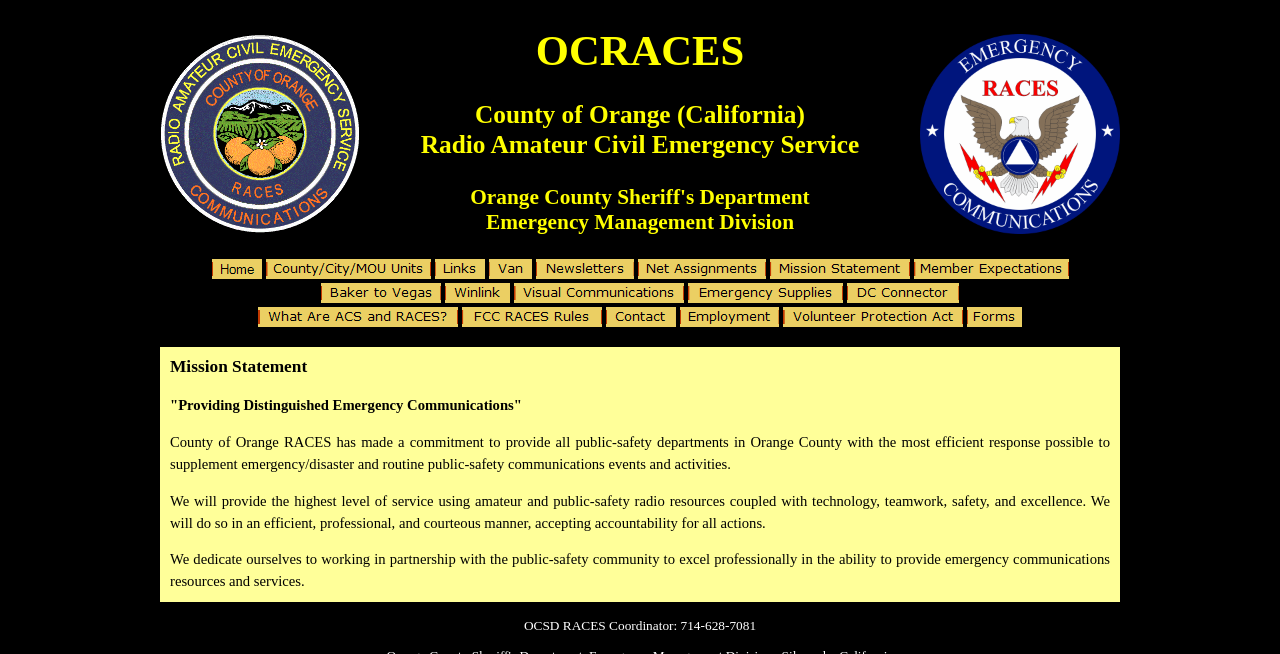Kindly determine the bounding box coordinates for the area that needs to be clicked to execute this instruction: "View Mission Statement".

[0.601, 0.405, 0.711, 0.431]